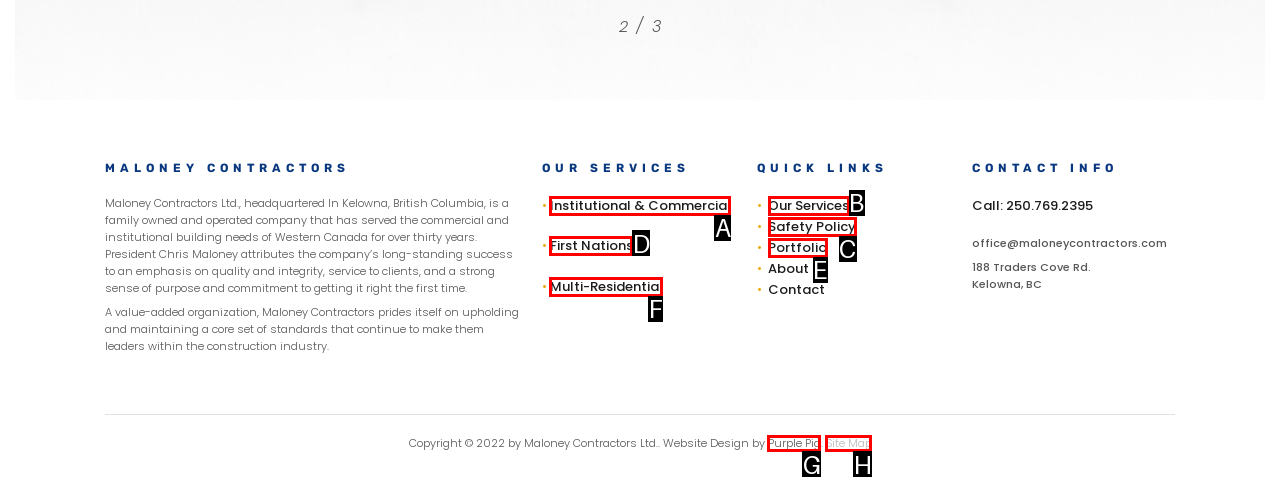Which option corresponds to the following element description: Institutional & Commercial?
Please provide the letter of the correct choice.

A